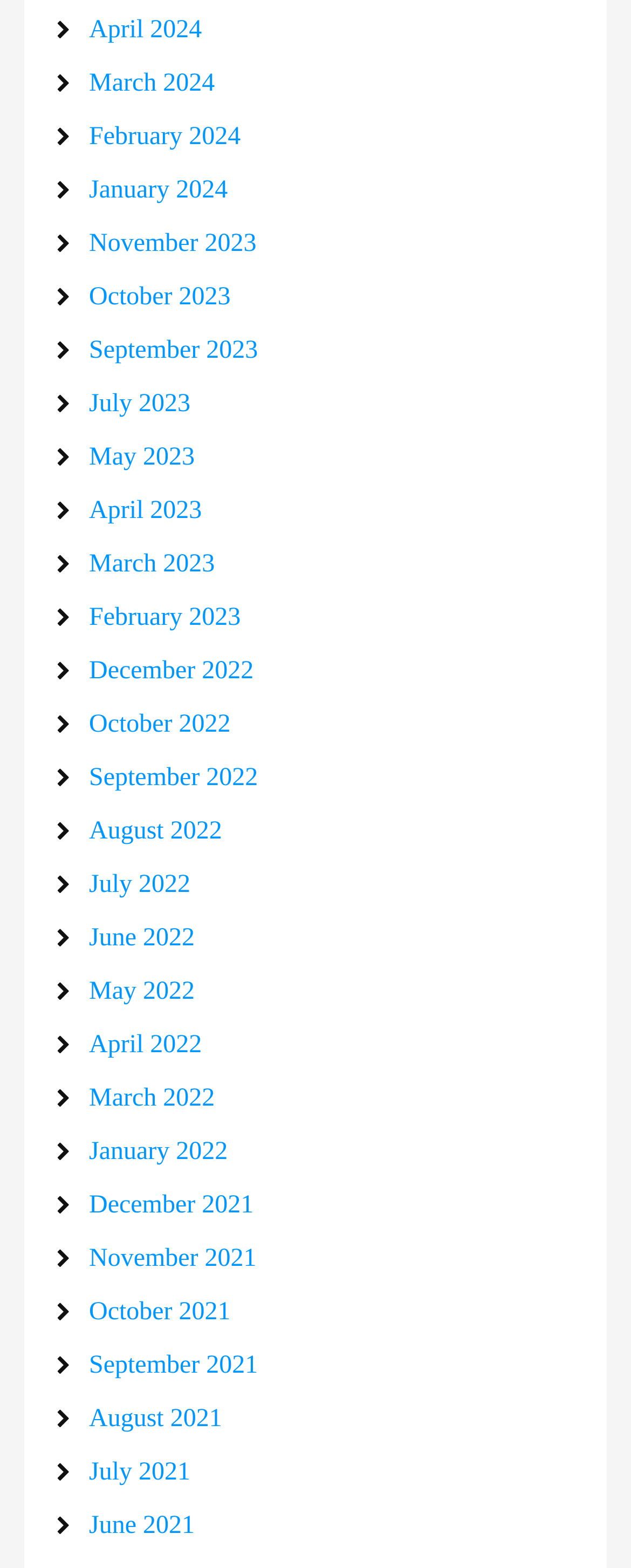Please determine the bounding box coordinates of the section I need to click to accomplish this instruction: "Browse September 2021".

[0.141, 0.862, 0.409, 0.88]